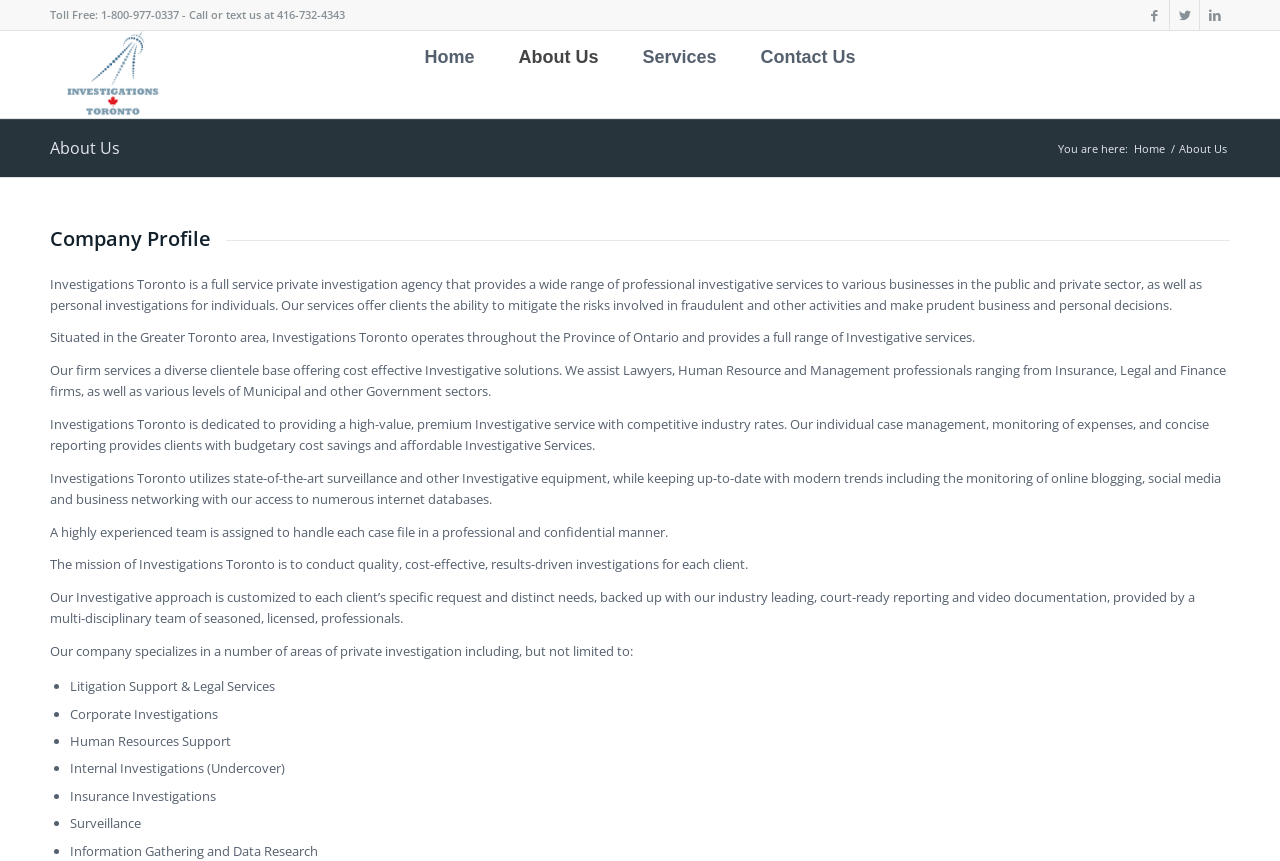Determine the bounding box of the UI component based on this description: "Services". The bounding box coordinates should be four float values between 0 and 1, i.e., [left, top, right, bottom].

[0.486, 0.037, 0.575, 0.094]